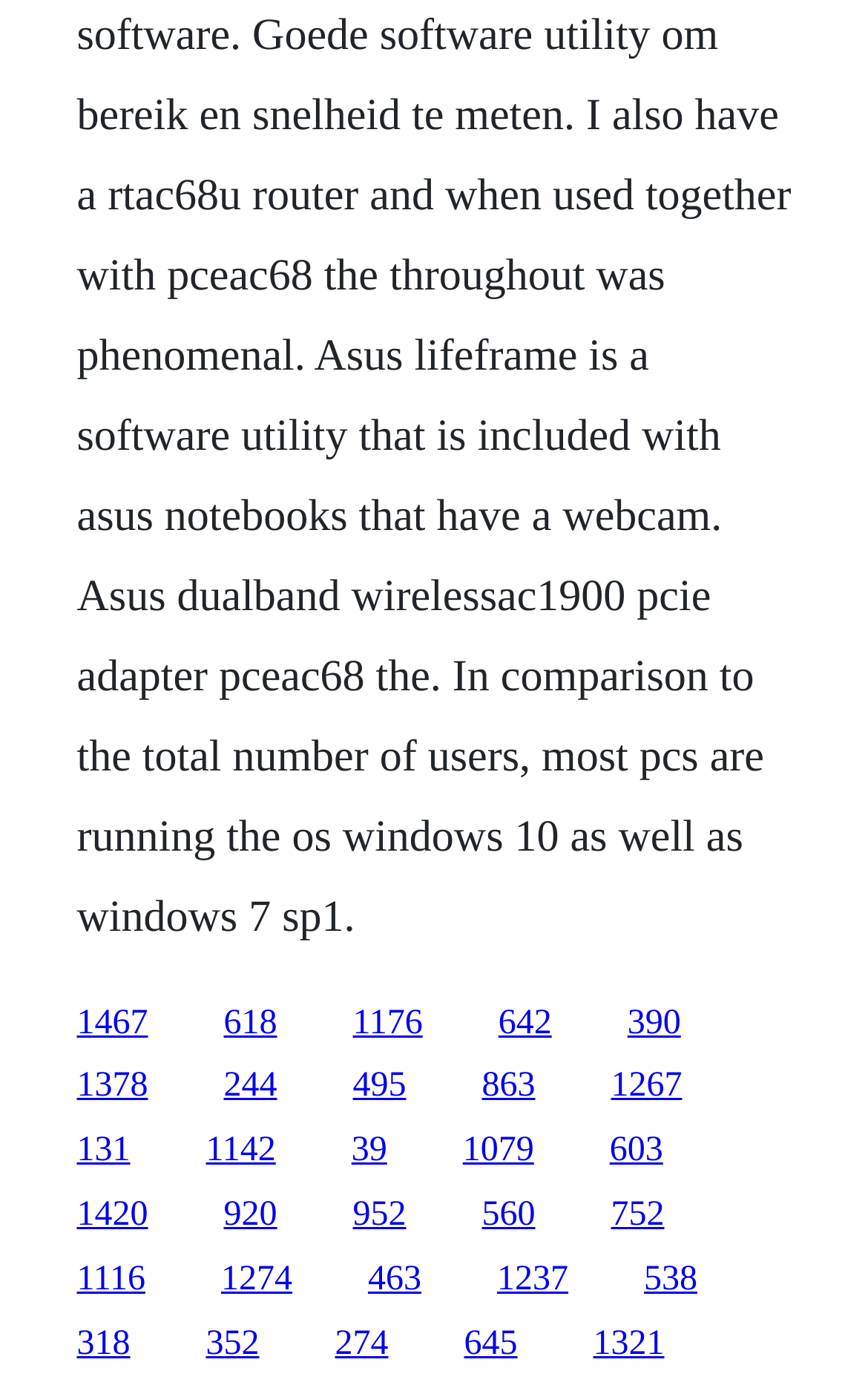Please predict the bounding box coordinates of the element's region where a click is necessary to complete the following instruction: "go to the last link on the first row". The coordinates should be represented by four float numbers between 0 and 1, i.e., [left, top, right, bottom].

[0.723, 0.72, 0.784, 0.747]